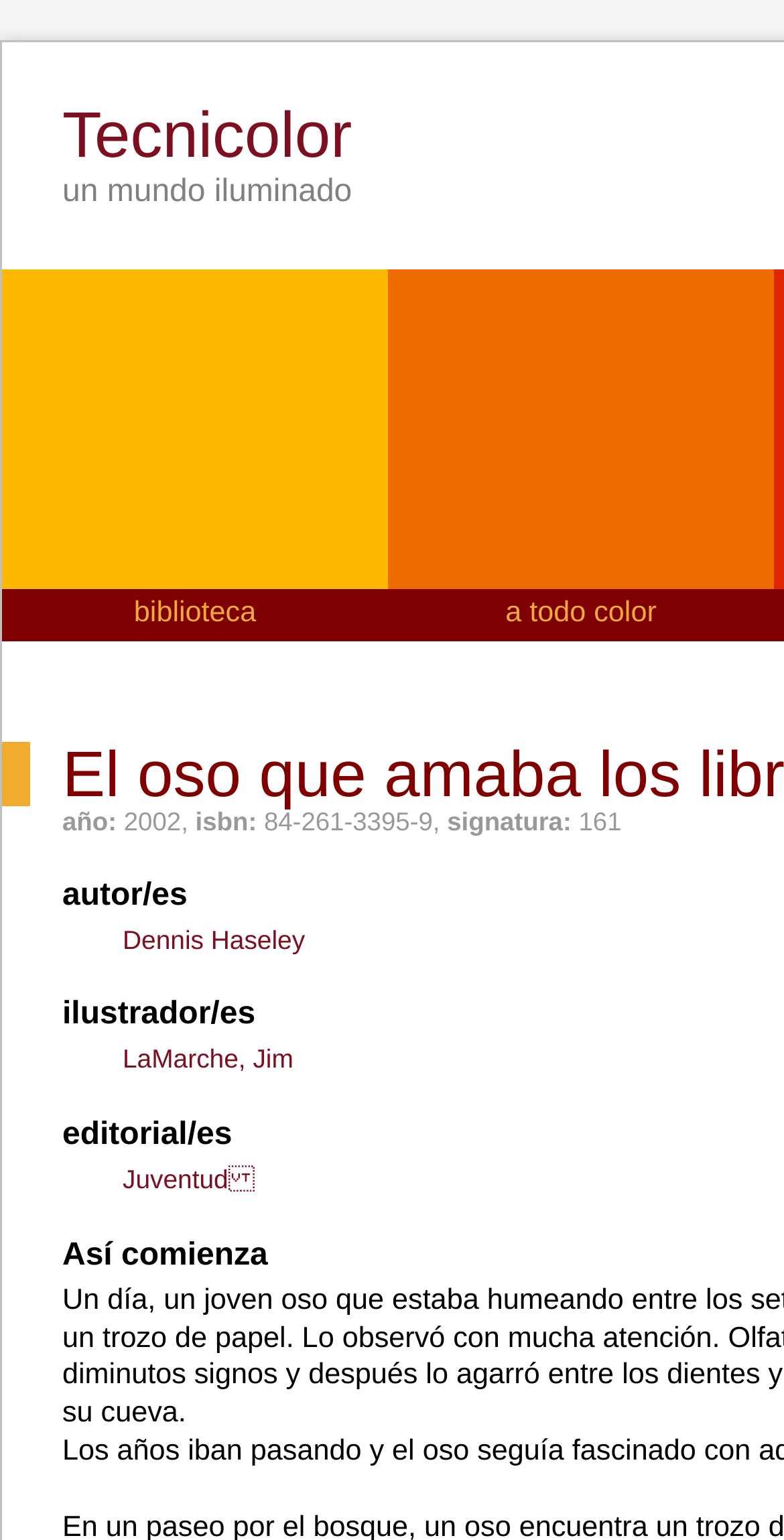What is the ISBN of the book?
Based on the screenshot, give a detailed explanation to answer the question.

The ISBN of the book can be found in the middle of the webpage, where the book's details are listed. It is written next to the label 'isbn:'.